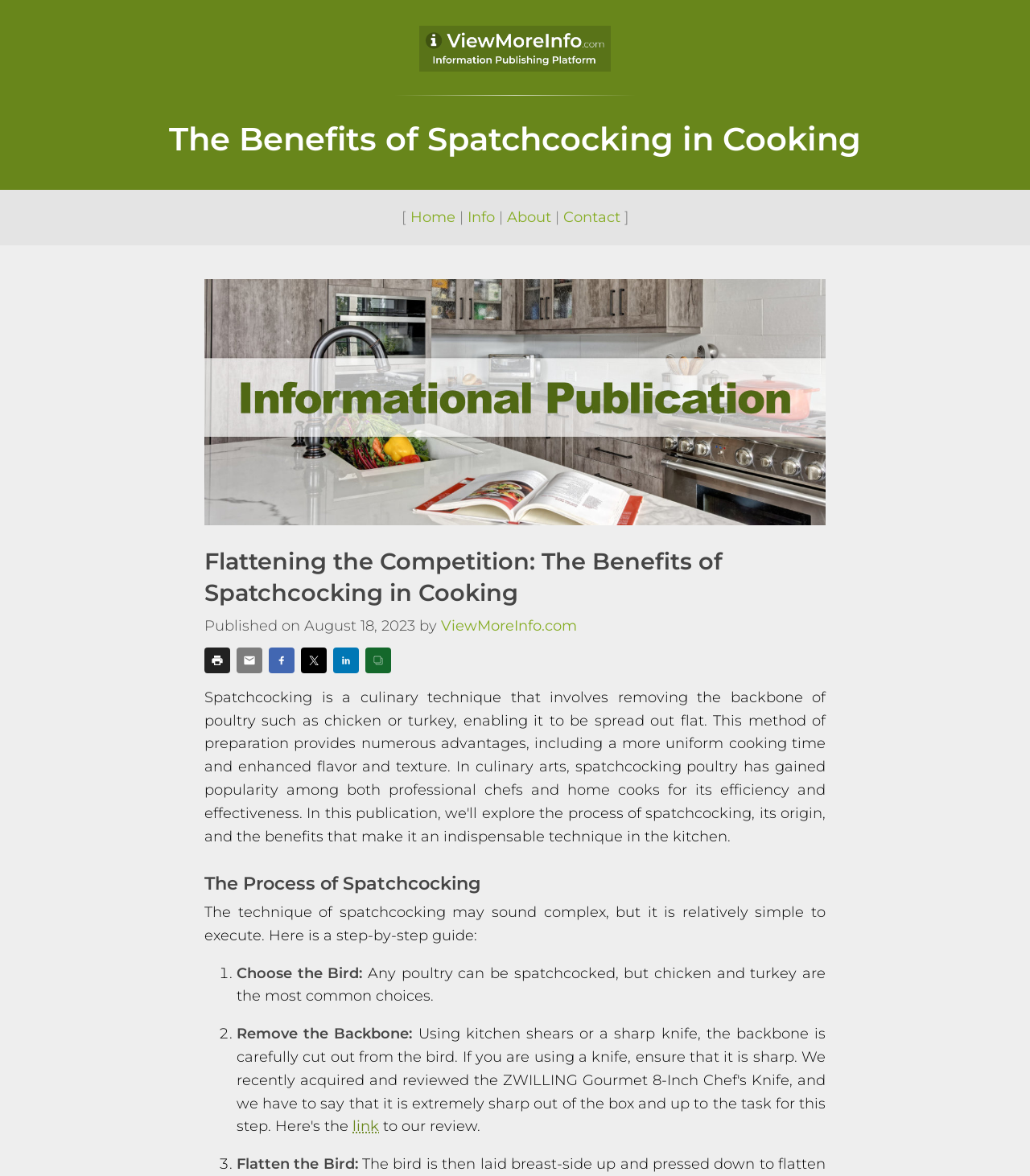Determine the bounding box coordinates of the region to click in order to accomplish the following instruction: "View the image of spatchcocking". Provide the coordinates as four float numbers between 0 and 1, specifically [left, top, right, bottom].

[0.198, 0.237, 0.802, 0.447]